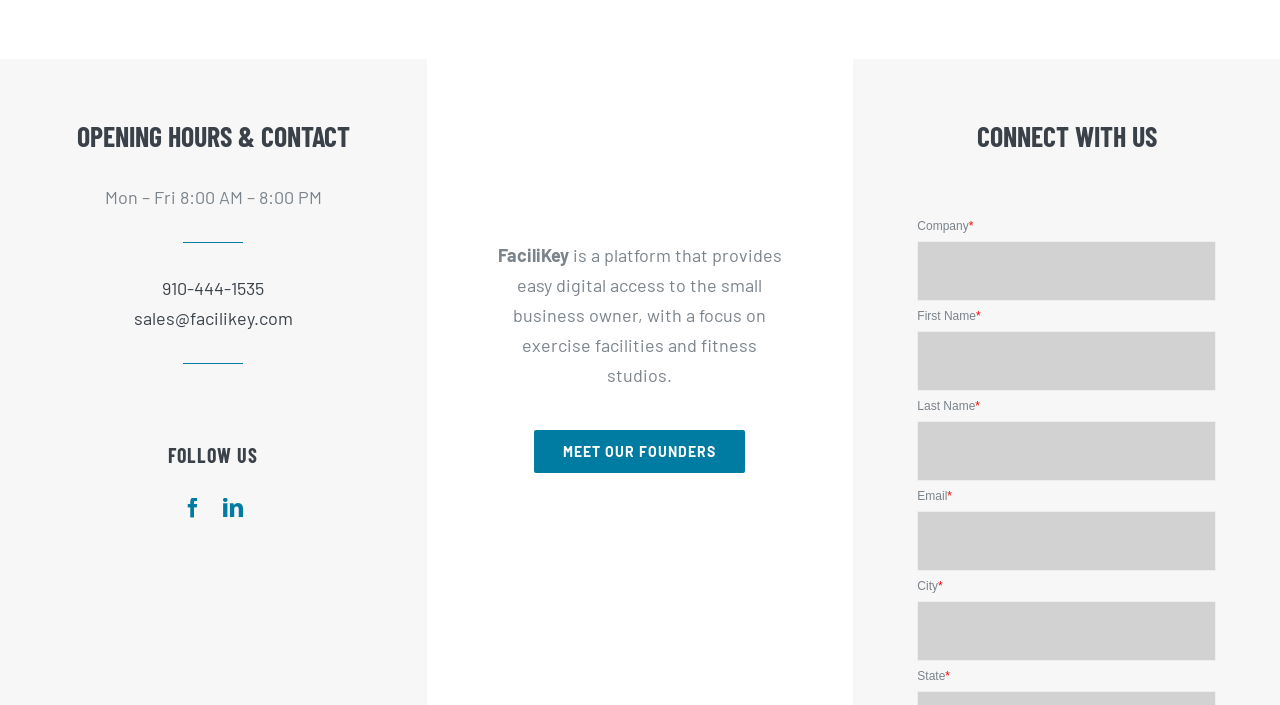What information is required to connect with FaciliKey?
Using the image as a reference, give a one-word or short phrase answer.

Company, First Name, Last Name, Email, City, State